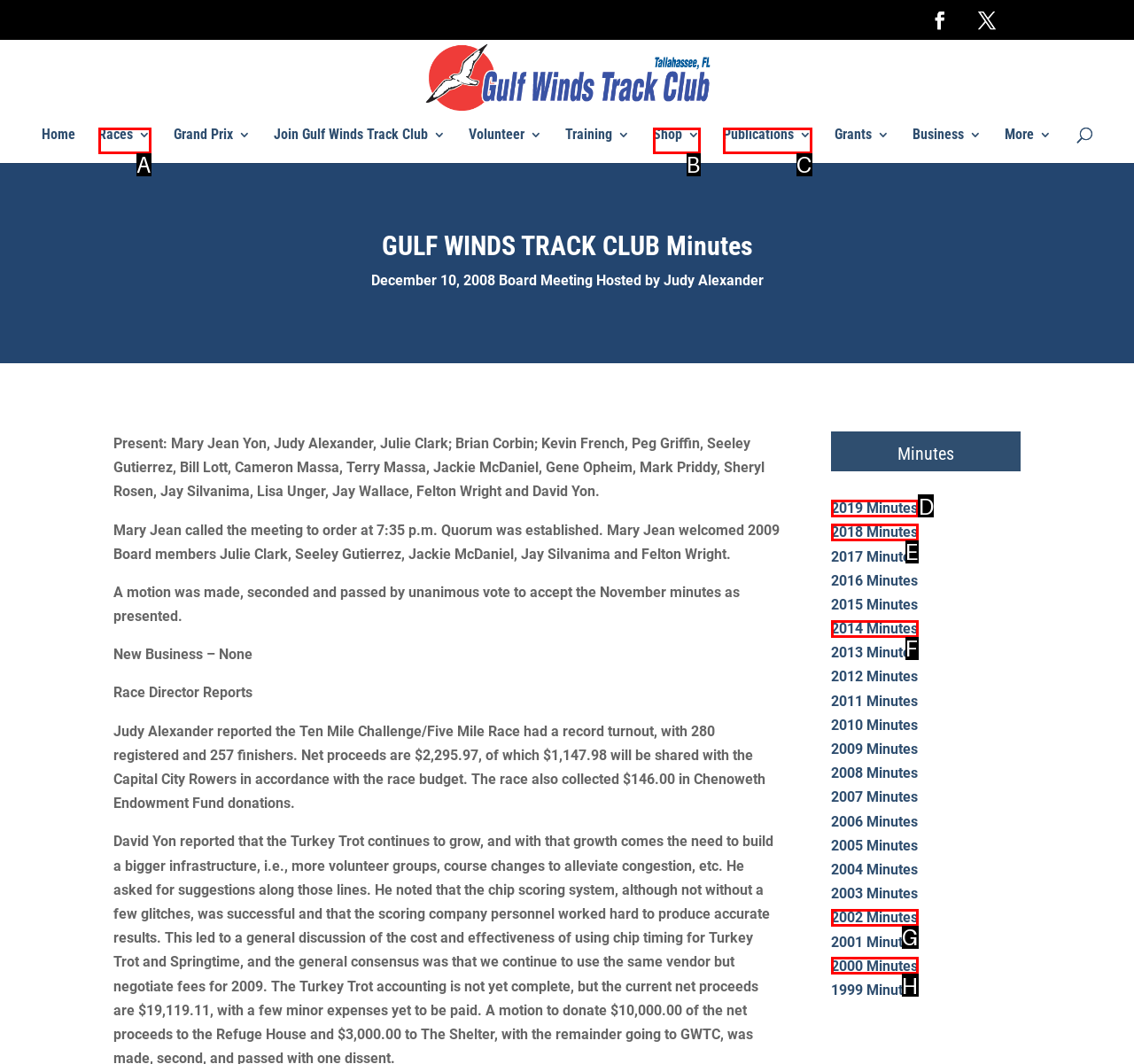Identify the HTML element to select in order to accomplish the following task: View 2019 Minutes
Reply with the letter of the chosen option from the given choices directly.

D